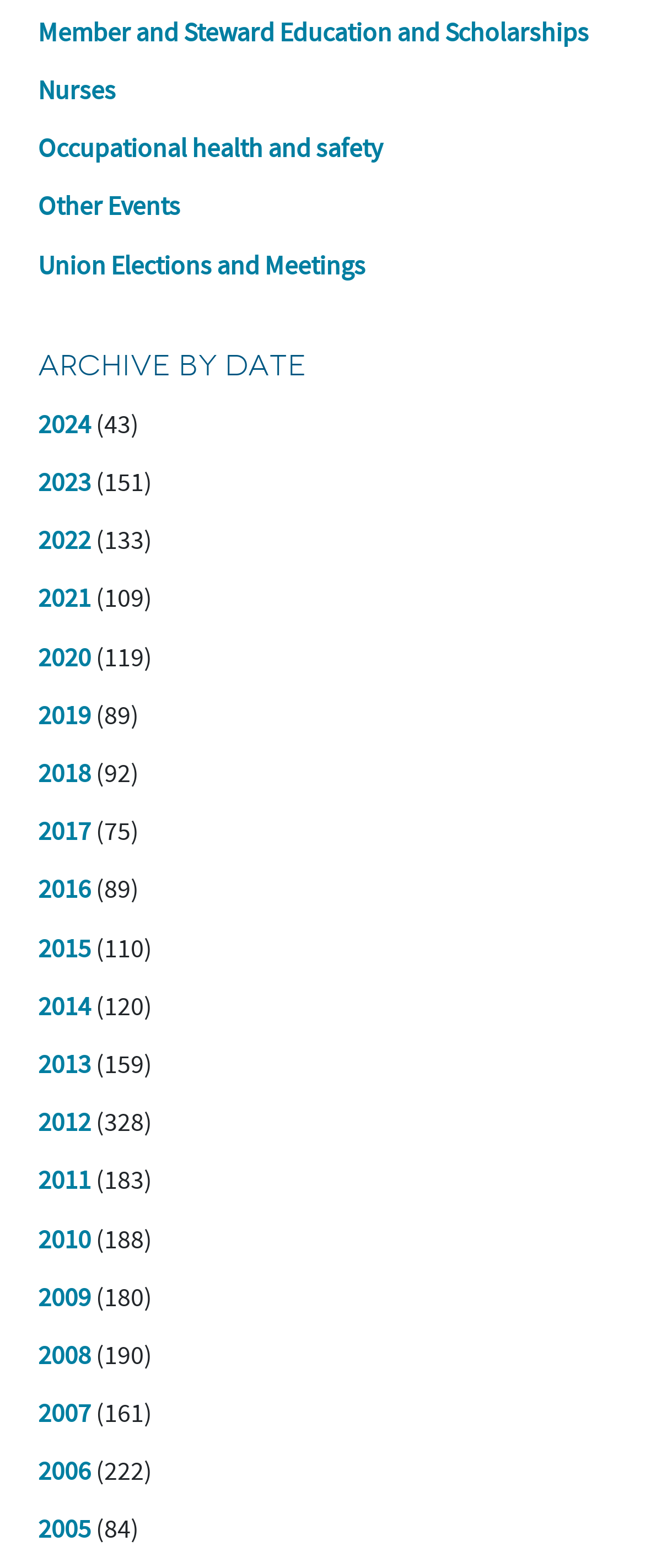Provide the bounding box coordinates for the area that should be clicked to complete the instruction: "Click on Member and Steward Education and Scholarships".

[0.059, 0.01, 0.913, 0.031]